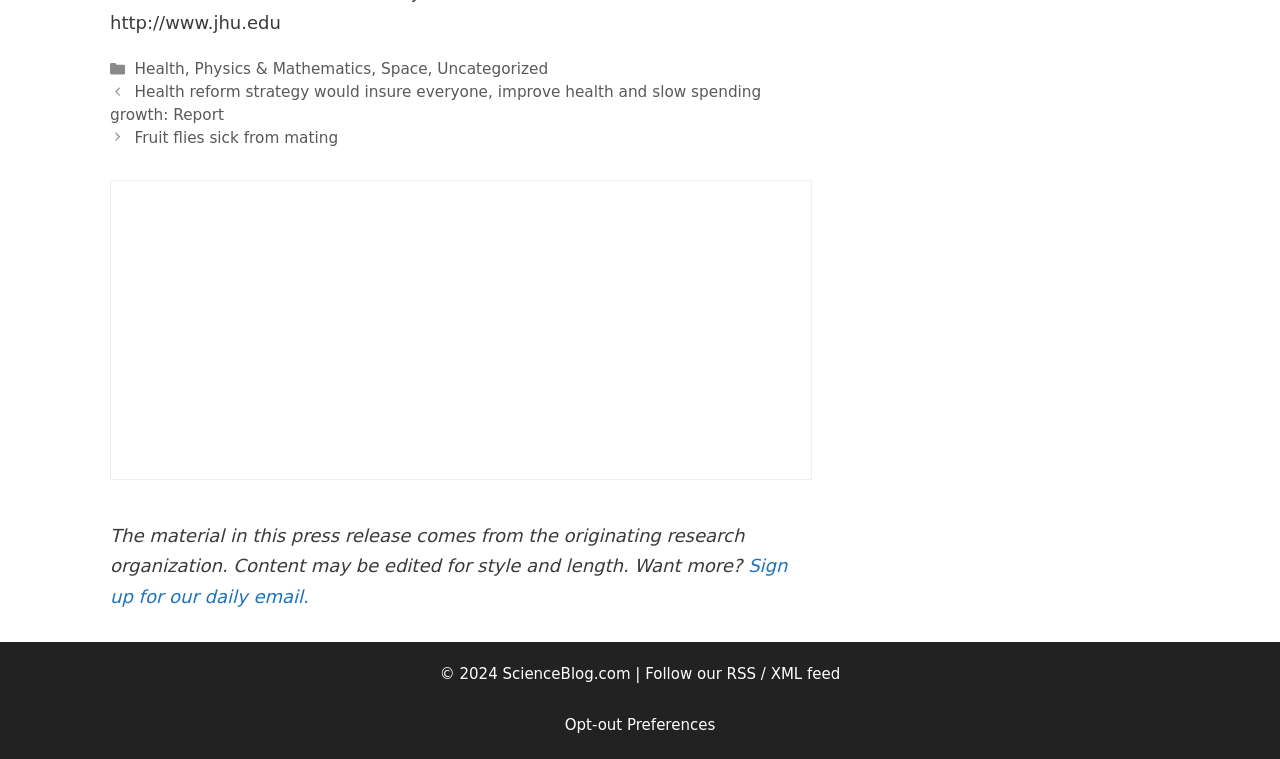Locate the bounding box coordinates of the area where you should click to accomplish the instruction: "Read the 'Health reform strategy would insure everyone, improve health and slow spending growth: Report' post".

[0.086, 0.109, 0.595, 0.163]